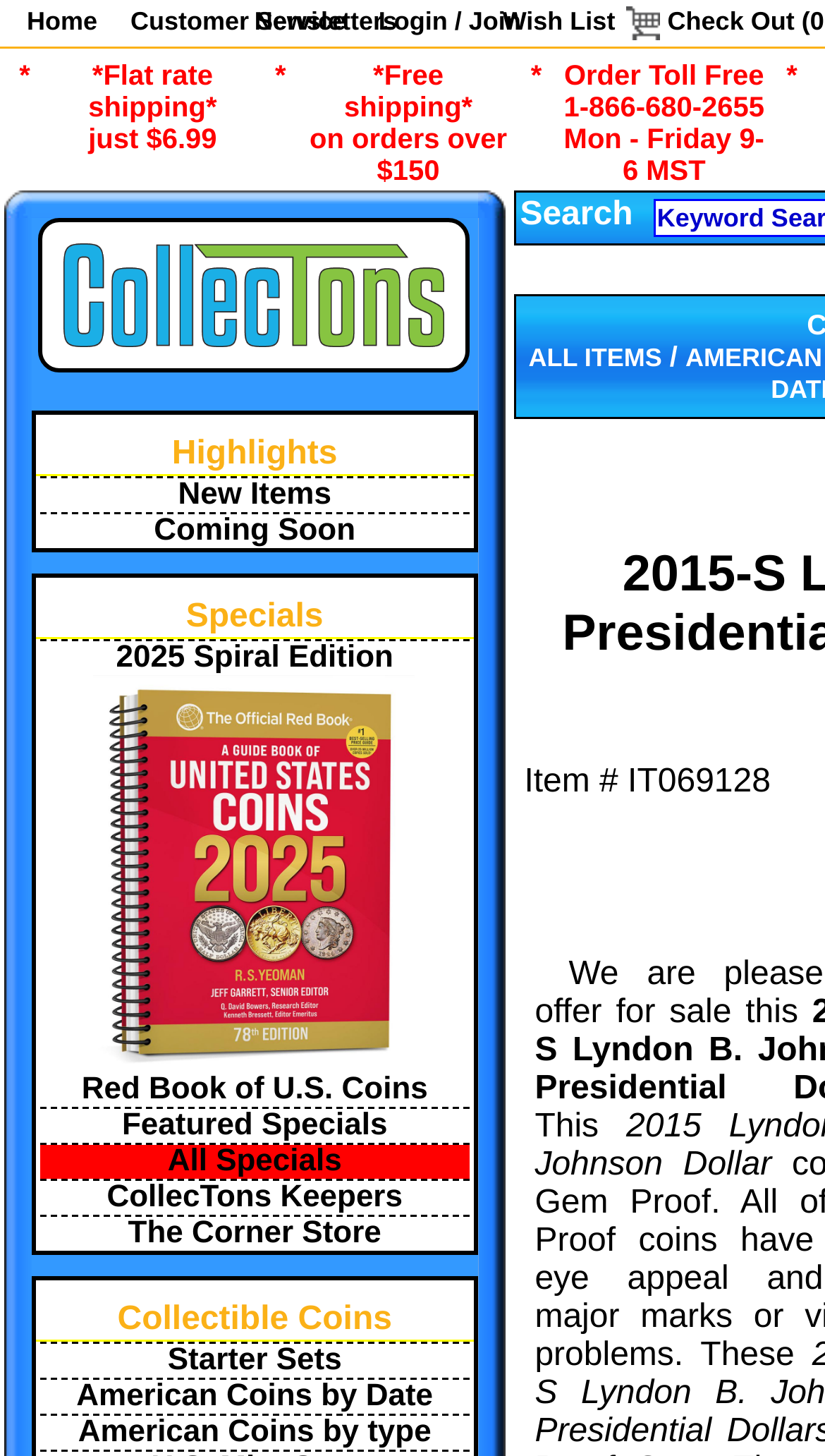Please provide a brief answer to the question using only one word or phrase: 
What is the name of the website?

CollecTons.com